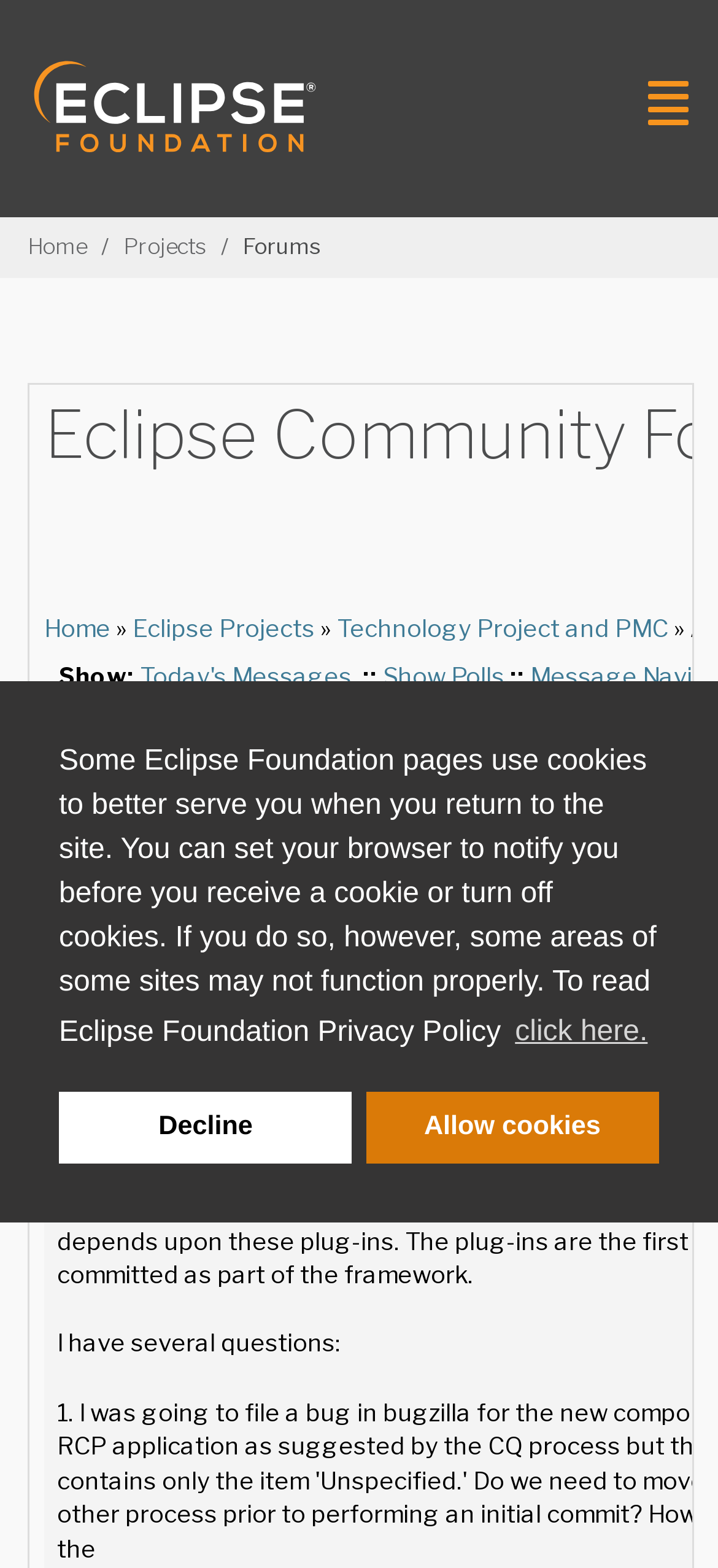Give a concise answer using only one word or phrase for this question:
What is the month and year of registration of the user 'Mike'?

July 2009